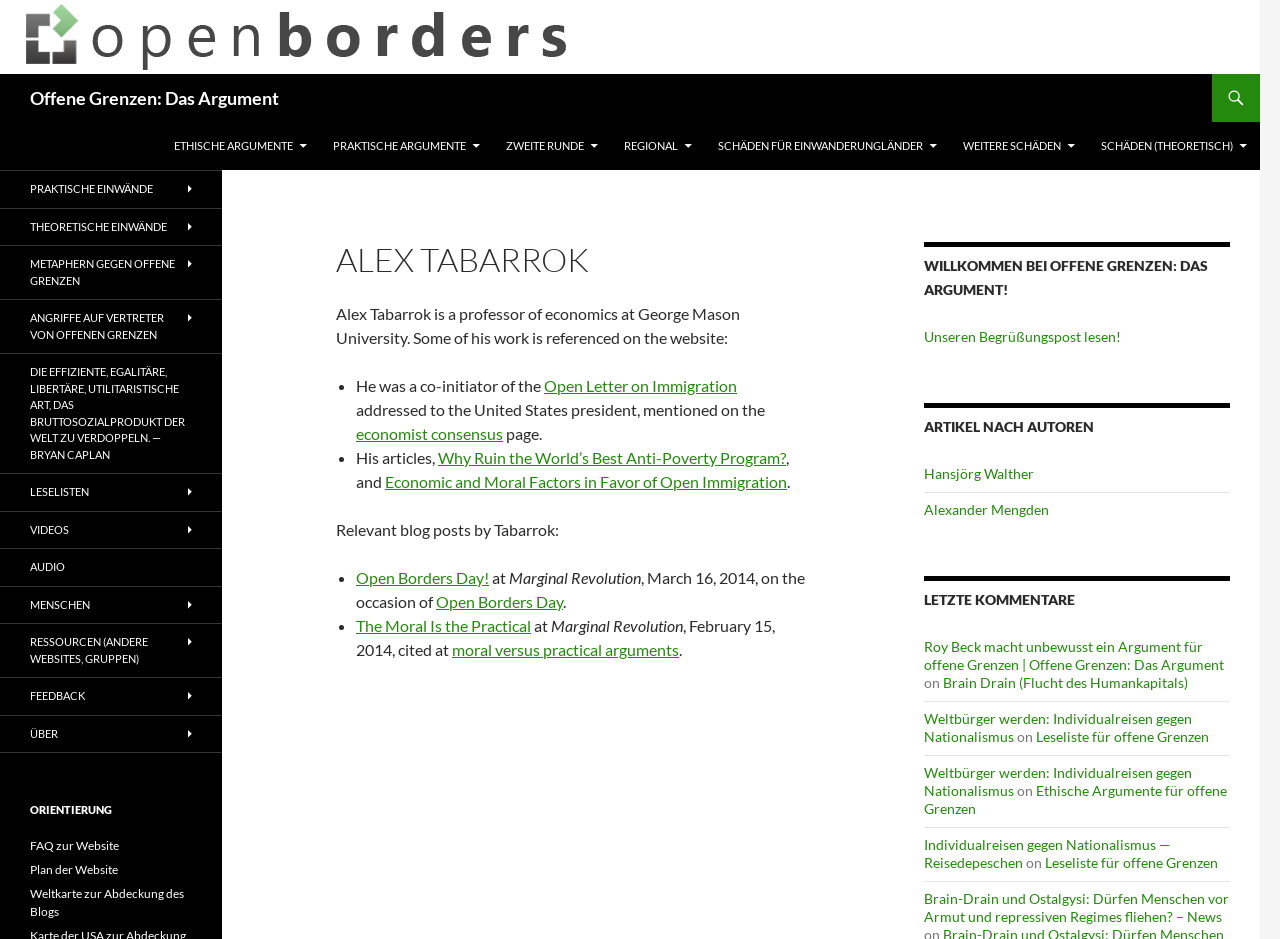Find the primary header on the webpage and provide its text.

Offene Grenzen: Das Argument